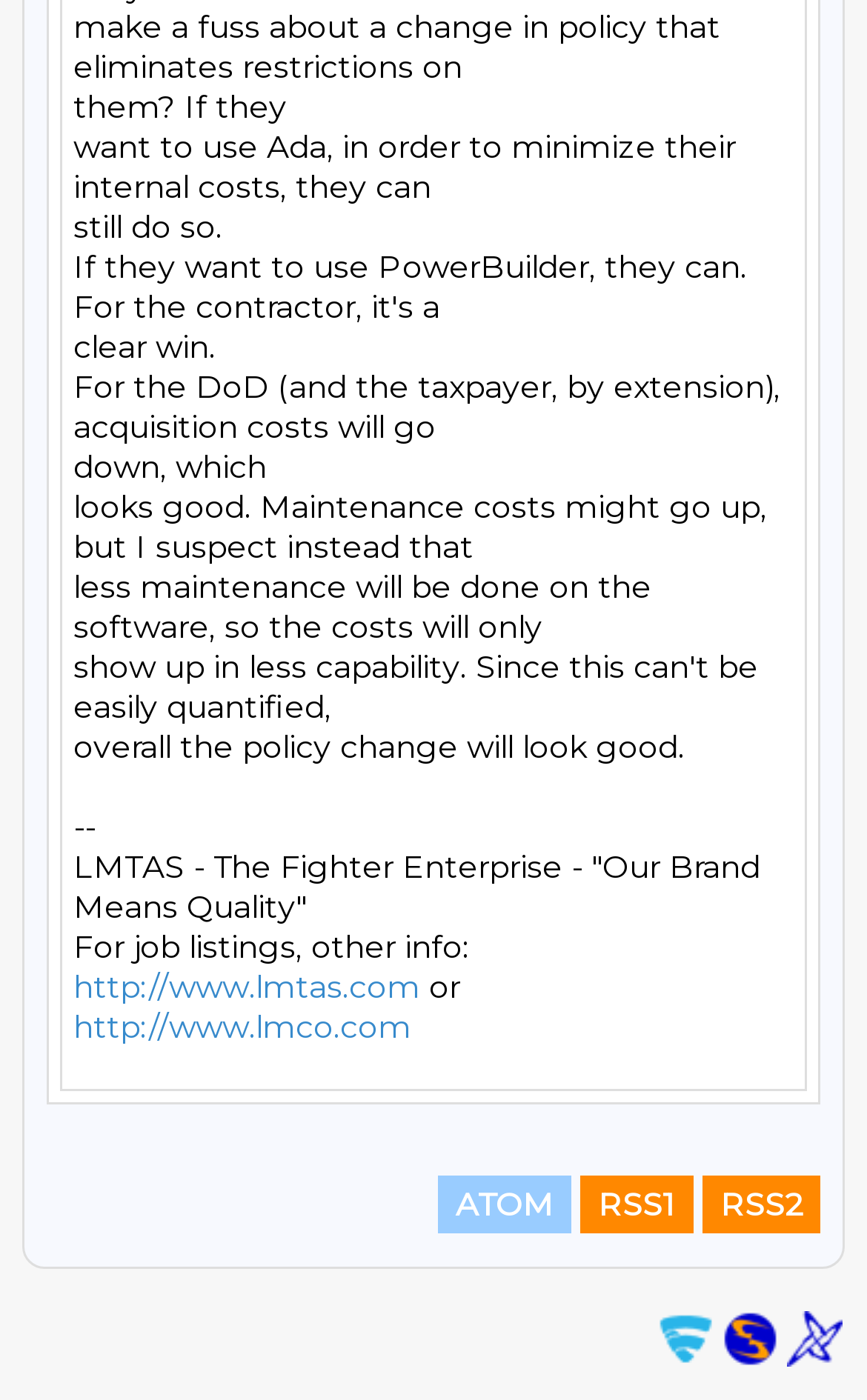How many links are there in the first table?
Refer to the image and respond with a one-word or short-phrase answer.

3